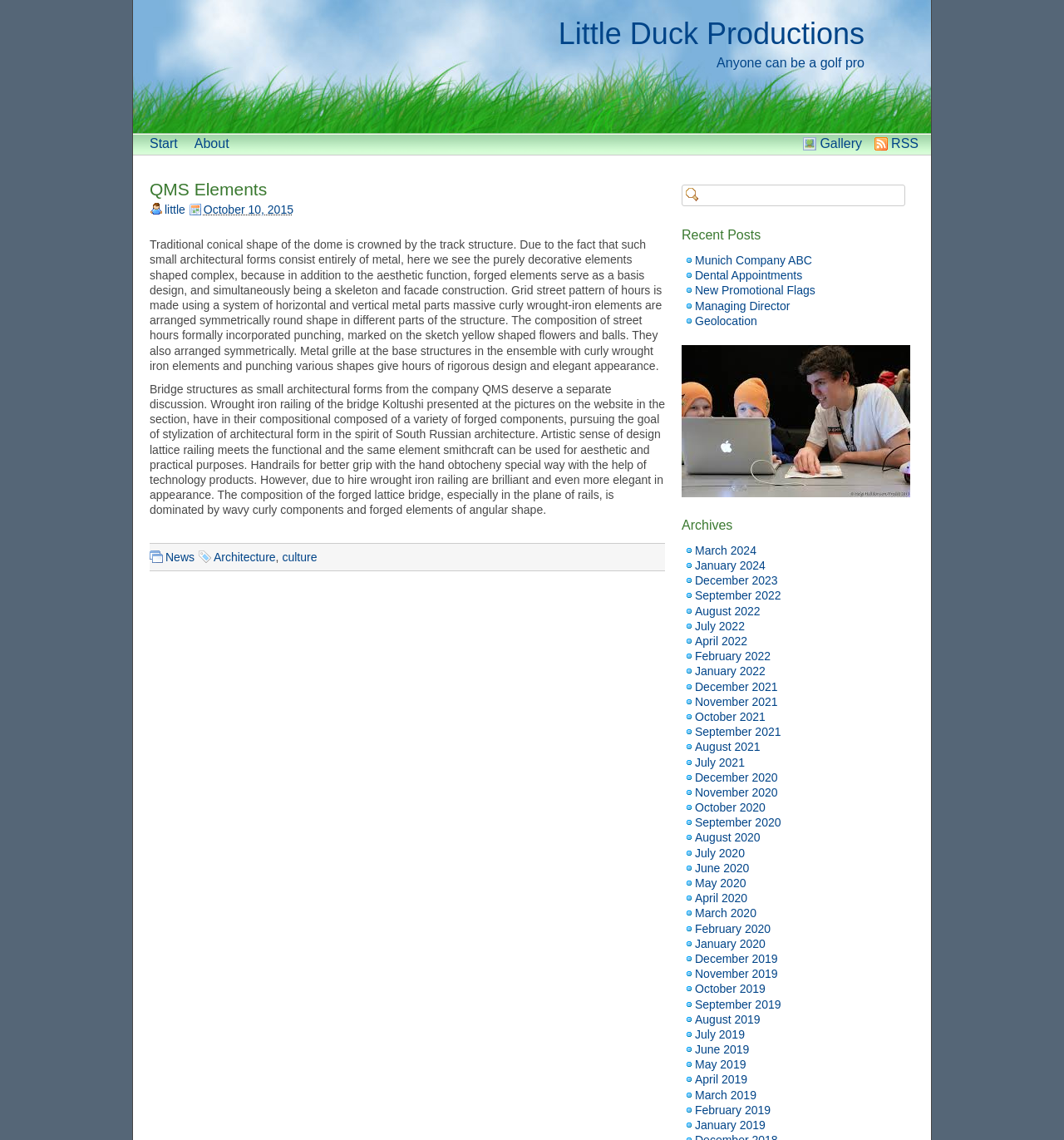Provide a one-word or one-phrase answer to the question:
What is the topic of the article?

Architecture